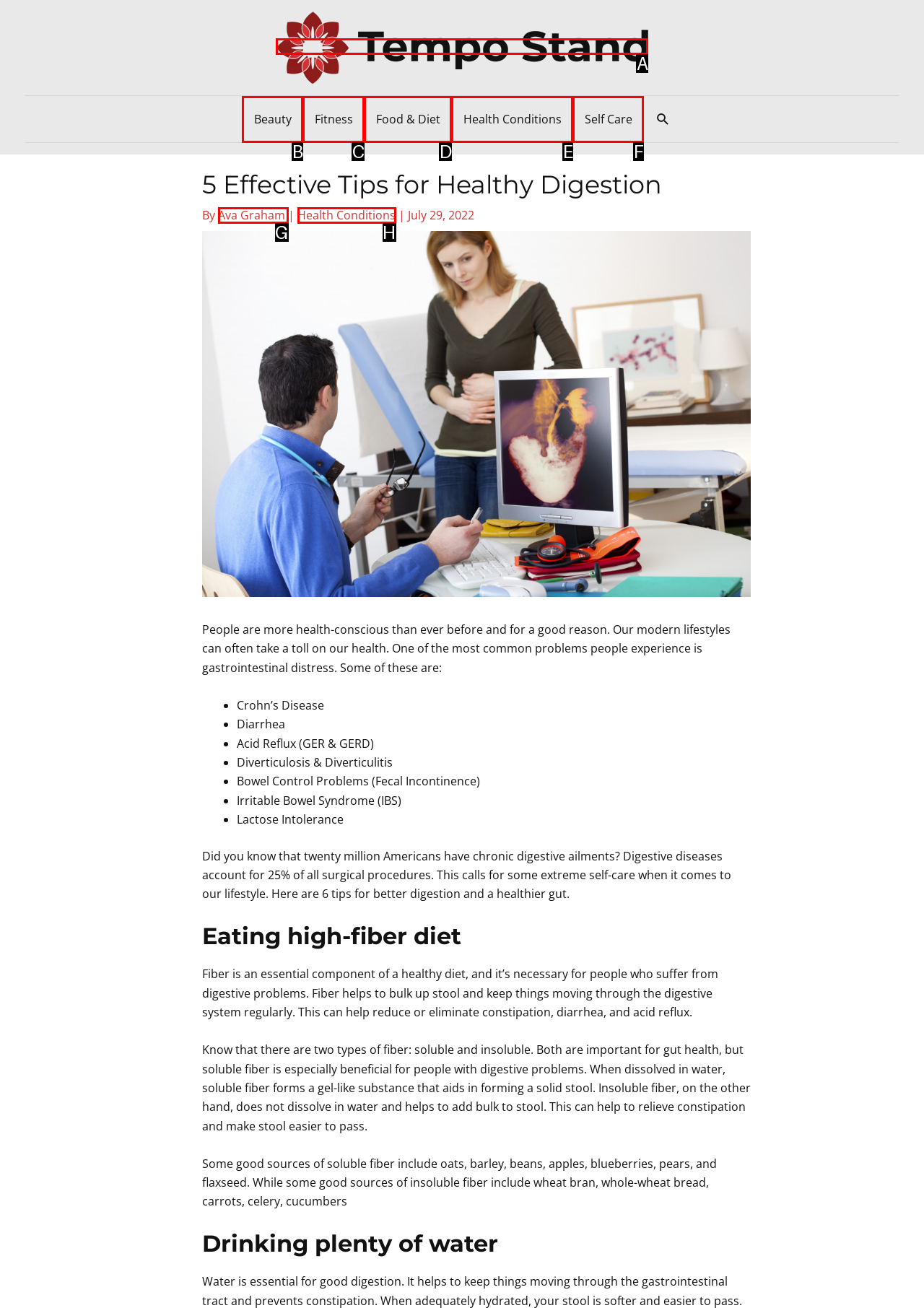Match the following description to a UI element: Brands
Provide the letter of the matching option directly.

None